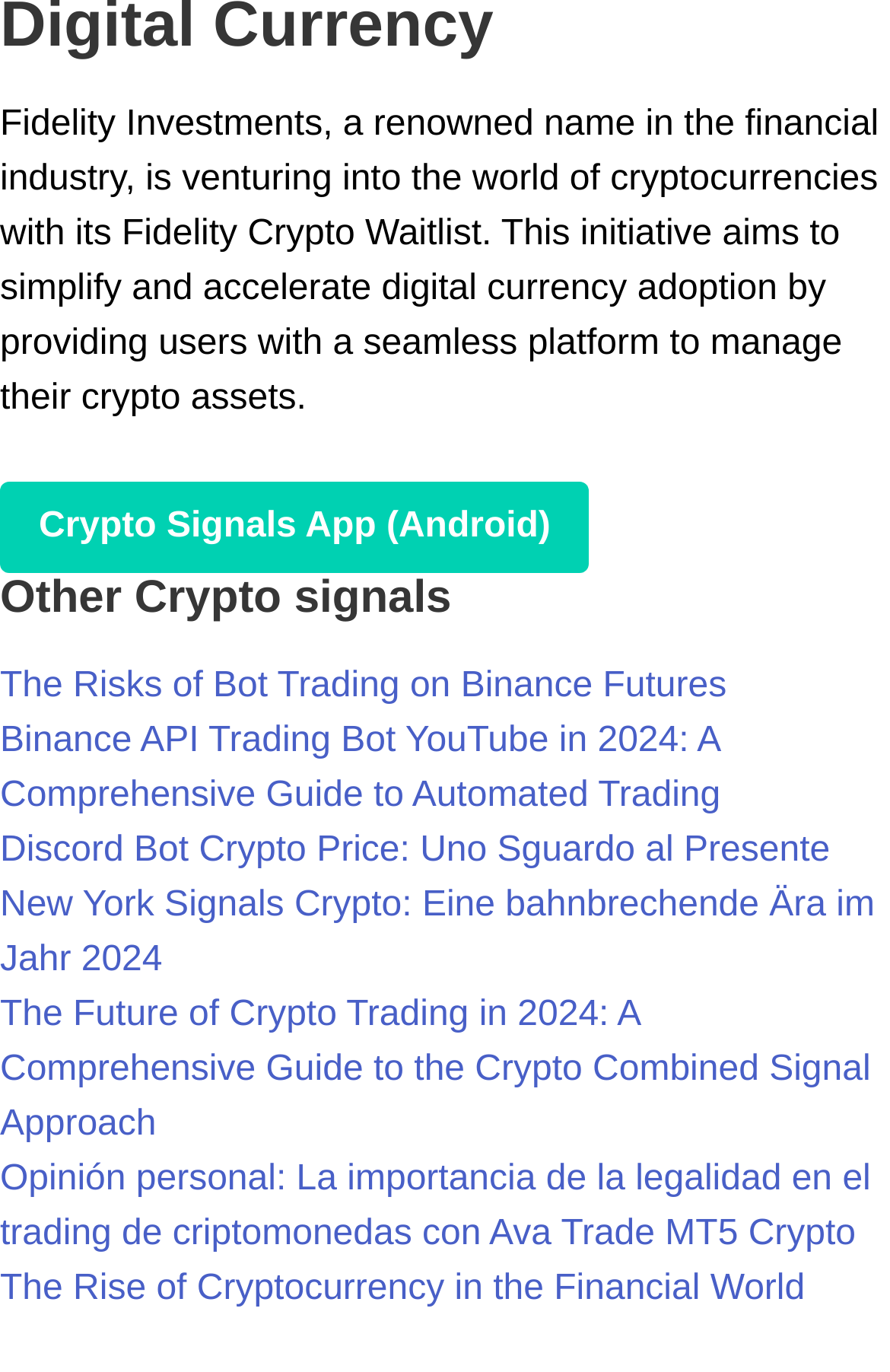Determine the bounding box coordinates for the area that needs to be clicked to fulfill this task: "Learn about Fidelity Crypto Waitlist". The coordinates must be given as four float numbers between 0 and 1, i.e., [left, top, right, bottom].

[0.0, 0.076, 0.987, 0.304]